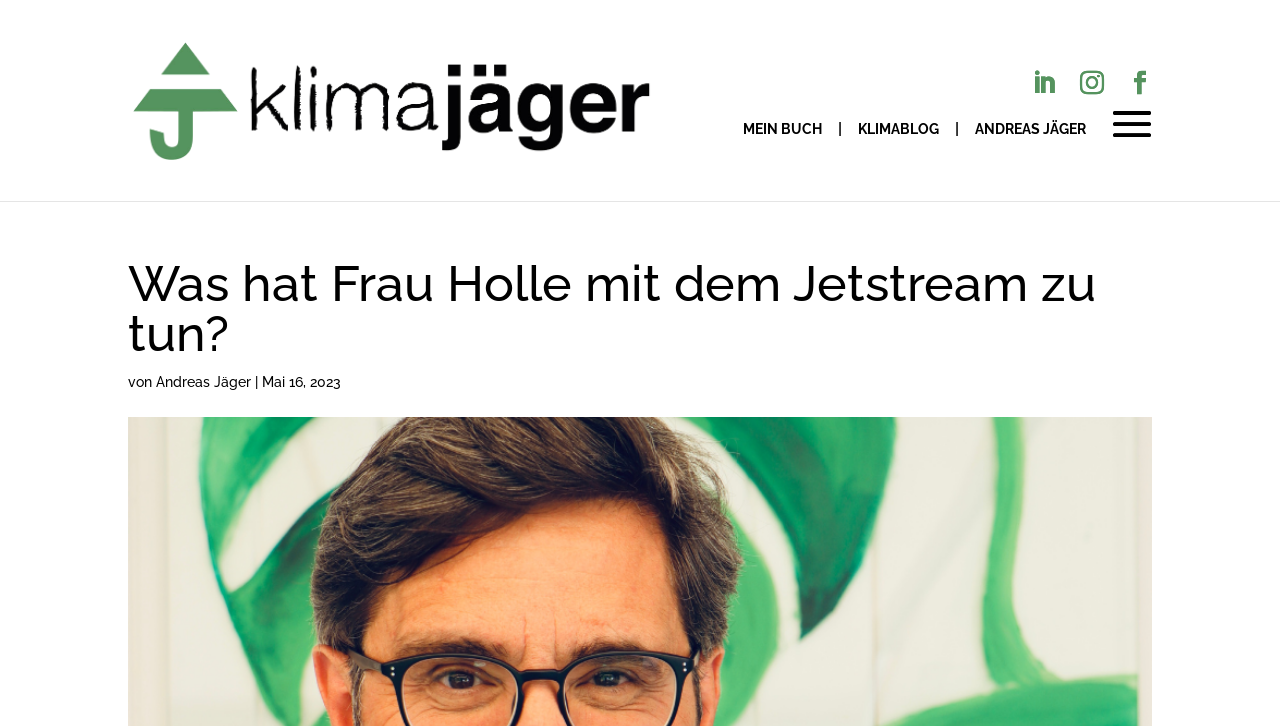Please identify the bounding box coordinates of the element's region that needs to be clicked to fulfill the following instruction: "view Andreas Jäger's profile". The bounding box coordinates should consist of four float numbers between 0 and 1, i.e., [left, top, right, bottom].

[0.762, 0.168, 0.848, 0.187]